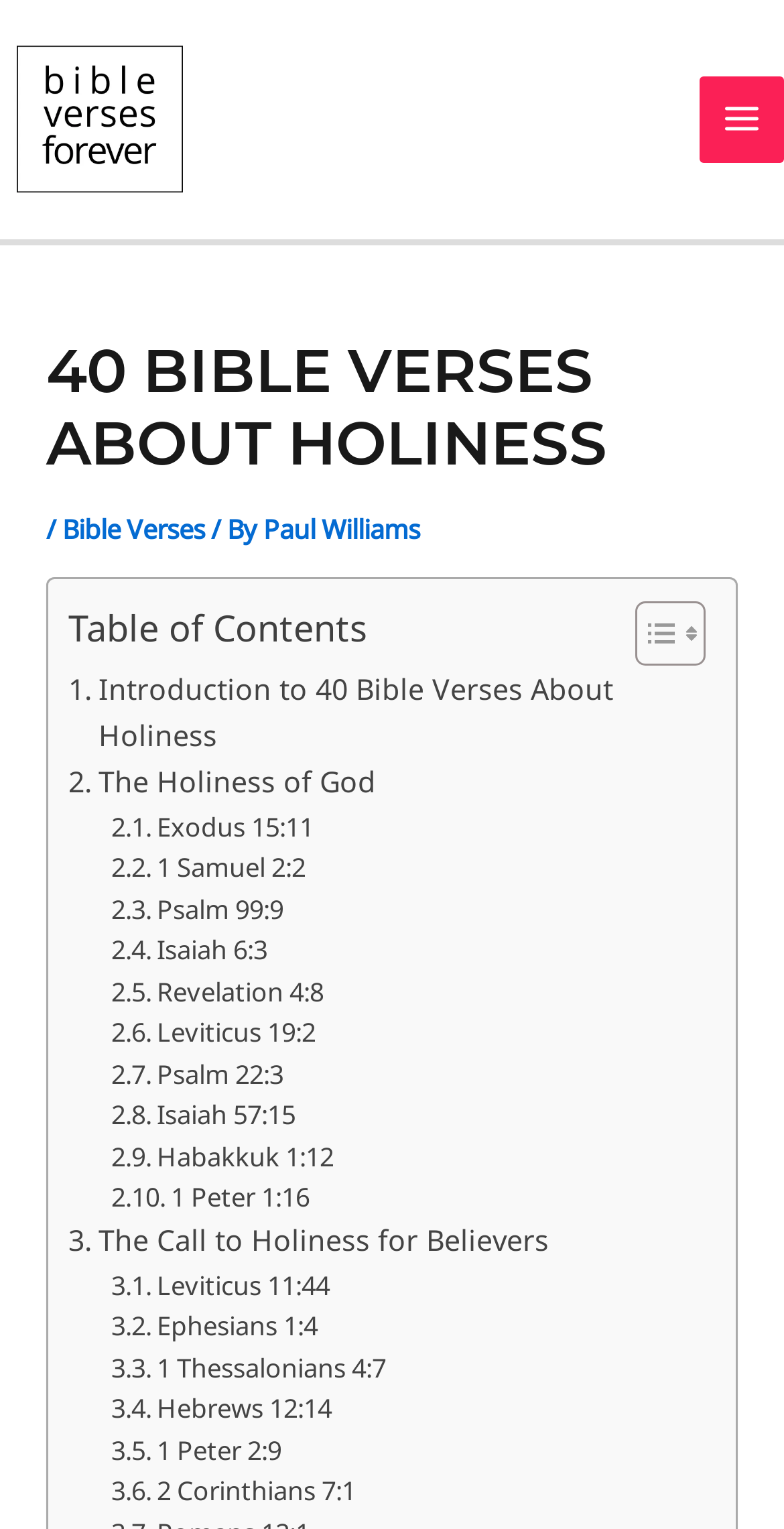Please mark the clickable region by giving the bounding box coordinates needed to complete this instruction: "Visit the 'Bible Verses' page".

[0.08, 0.333, 0.262, 0.357]